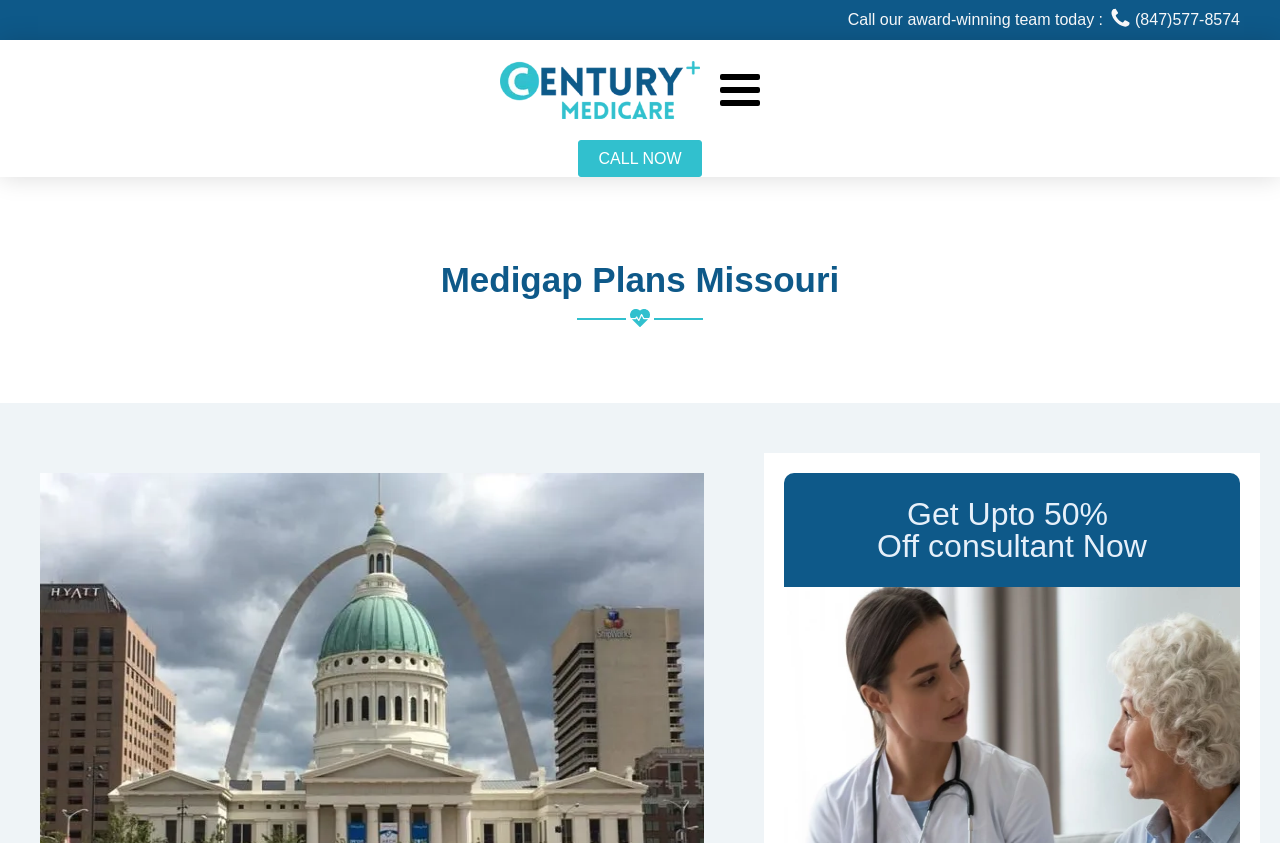What type of plans are being discussed on the webpage?
Refer to the screenshot and answer in one word or phrase.

Medigap Plans